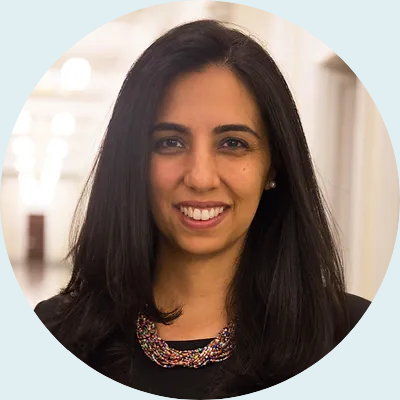With reference to the image, please provide a detailed answer to the following question: What is the background of the image?

The caption describes the background of the image as 'softly blurred', which suggests a professional environment.